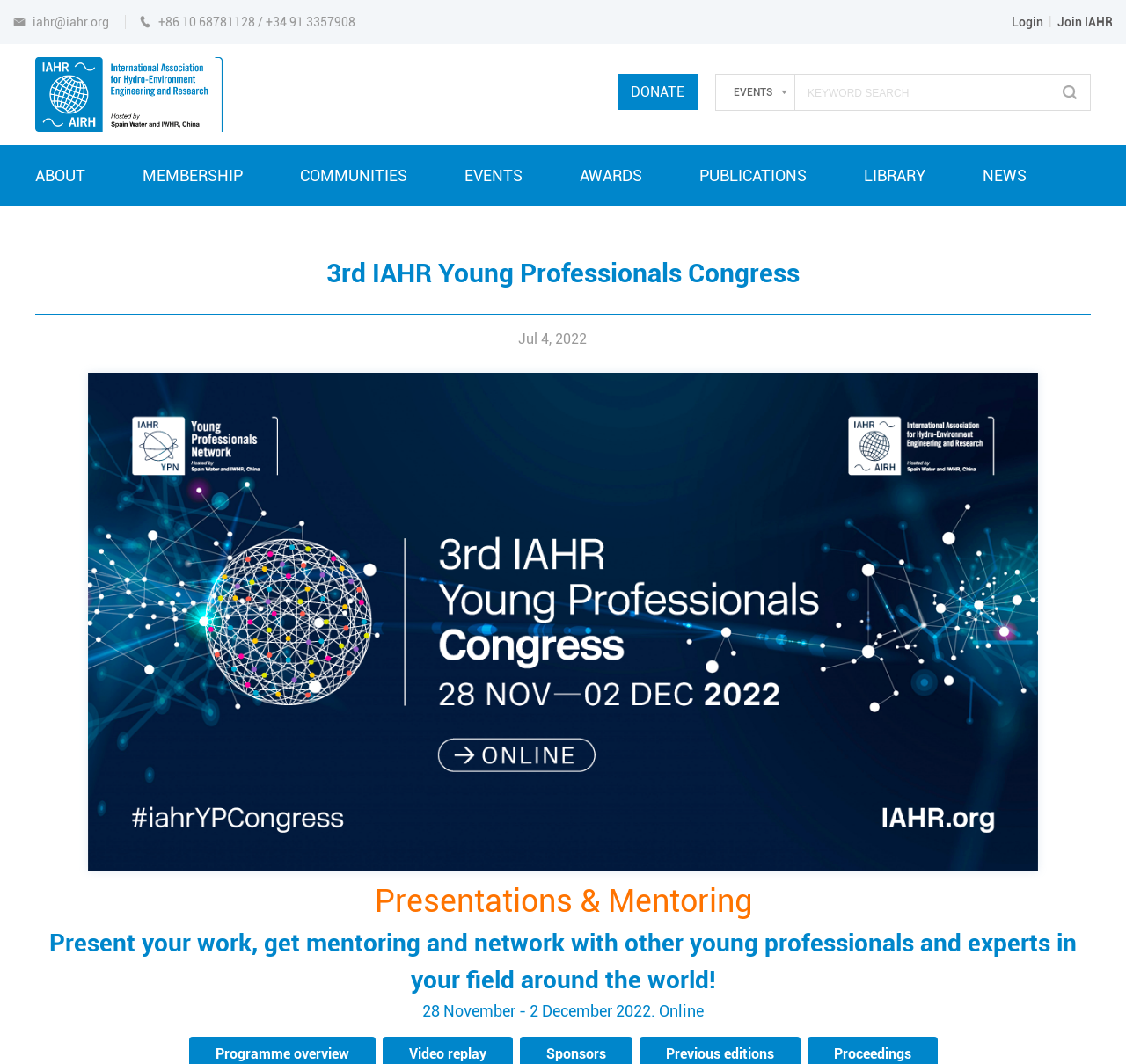Please find the bounding box coordinates of the element's region to be clicked to carry out this instruction: "search for events".

[0.709, 0.081, 0.932, 0.093]